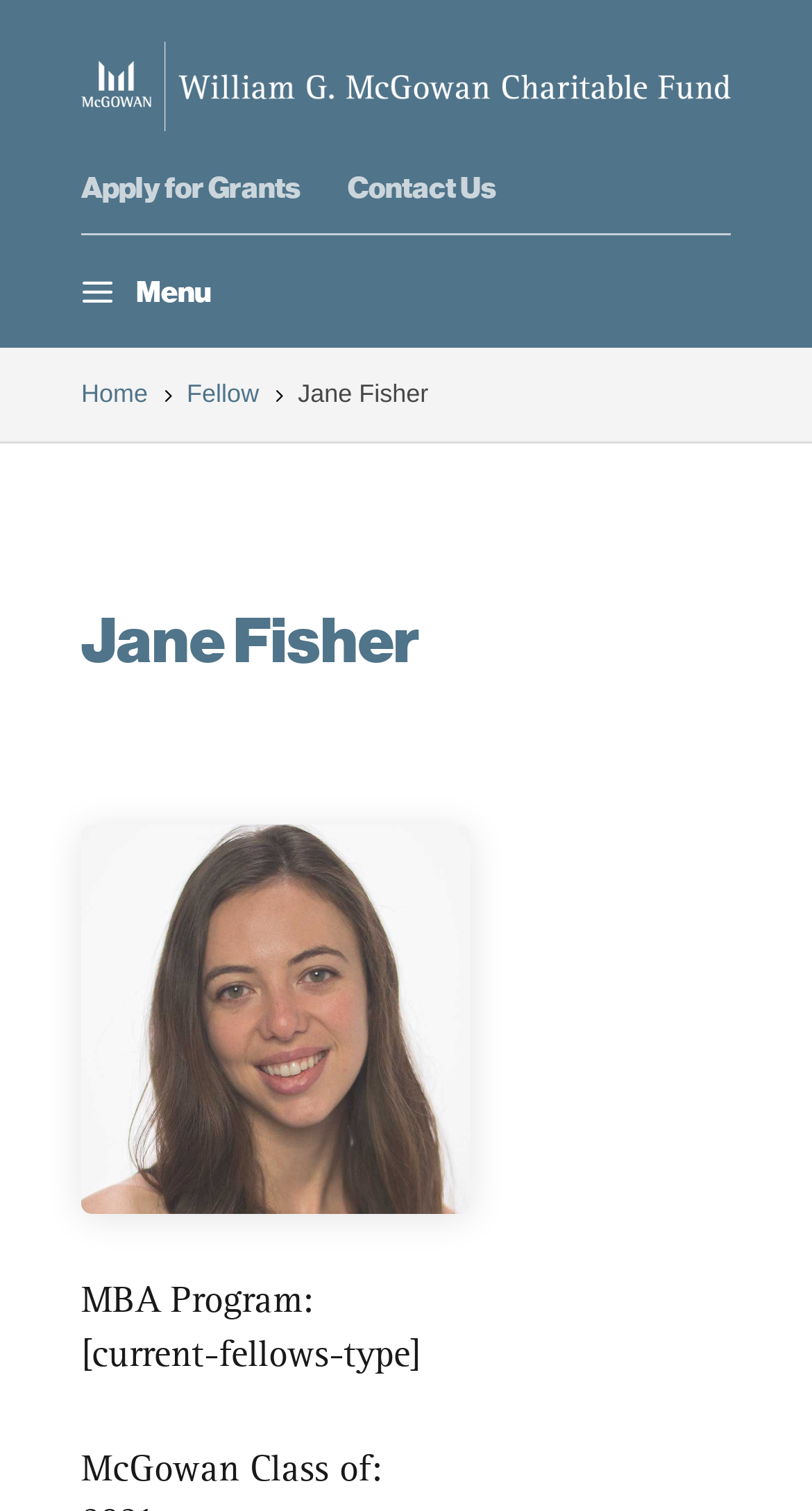Refer to the image and provide an in-depth answer to the question:
What is the name of the person on this webpage?

I found the name 'Jane Fisher' in the heading element with bounding box coordinates [0.1, 0.404, 0.9, 0.463] and also in the static text element with bounding box coordinates [0.367, 0.251, 0.528, 0.27].